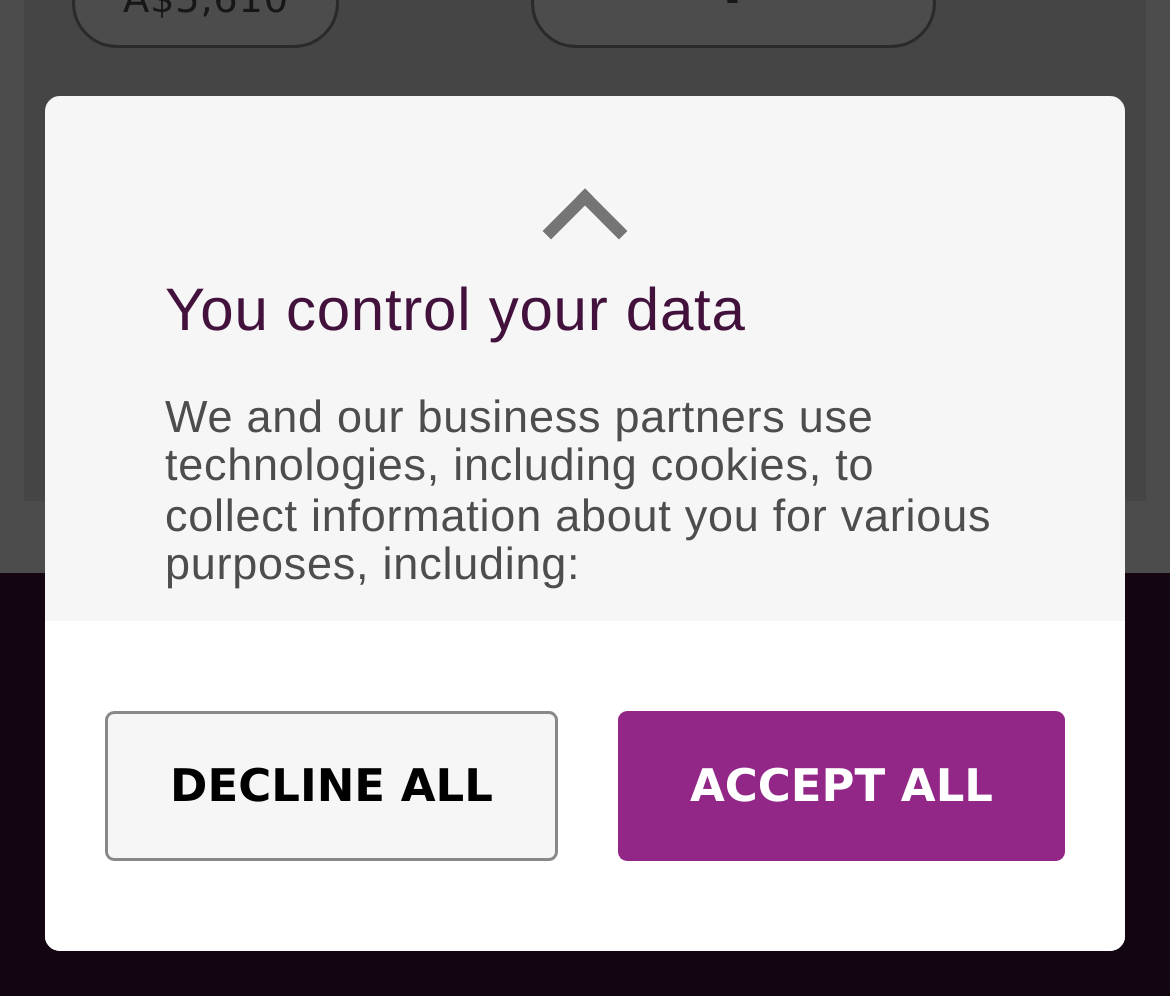Calculate the bounding box coordinates of the UI element given the description: "parent_node: You control your data".

[0.141, 0.156, 0.859, 0.276]